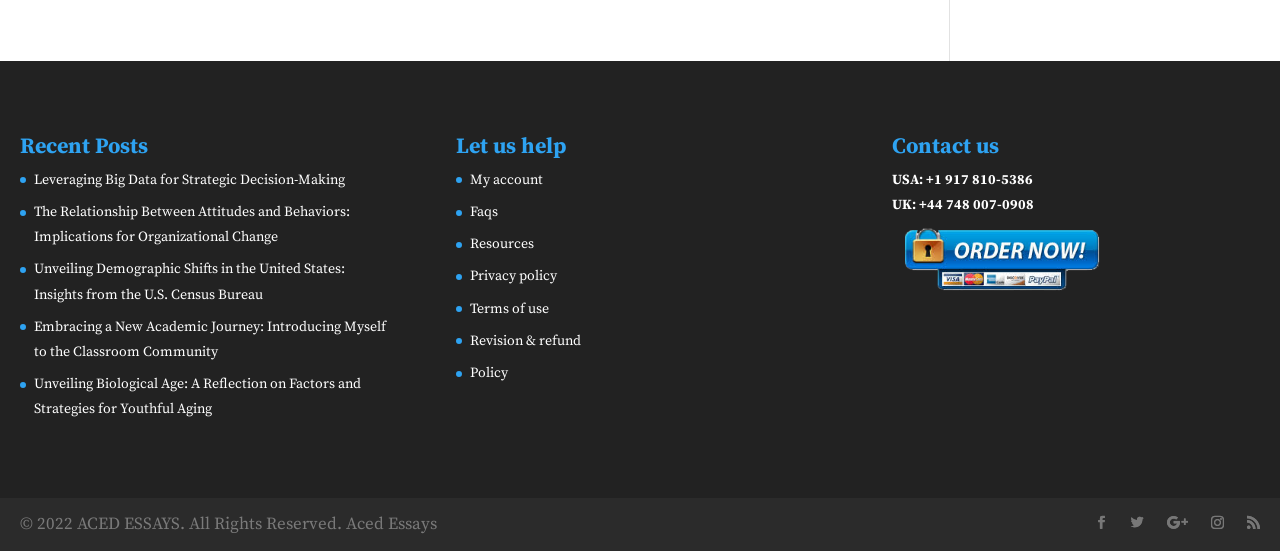Please identify the bounding box coordinates of the area I need to click to accomplish the following instruction: "Share on social media".

[0.855, 0.93, 0.866, 0.974]